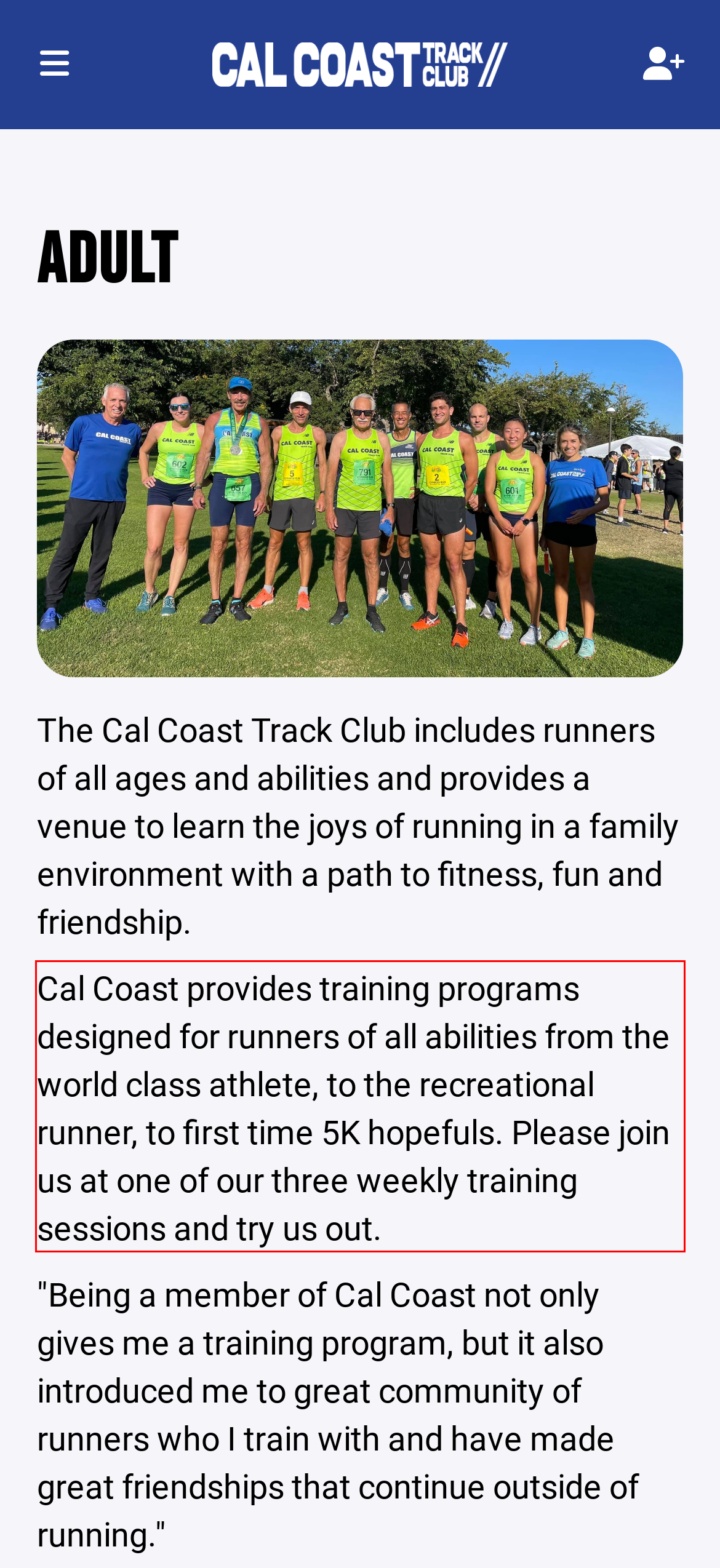You have a screenshot with a red rectangle around a UI element. Recognize and extract the text within this red bounding box using OCR.

Cal Coast provides training programs designed for runners of all abilities from the world class athlete, to the recreational runner, to first time 5K hopefuls. Please join us at one of our three weekly training sessions and try us out.